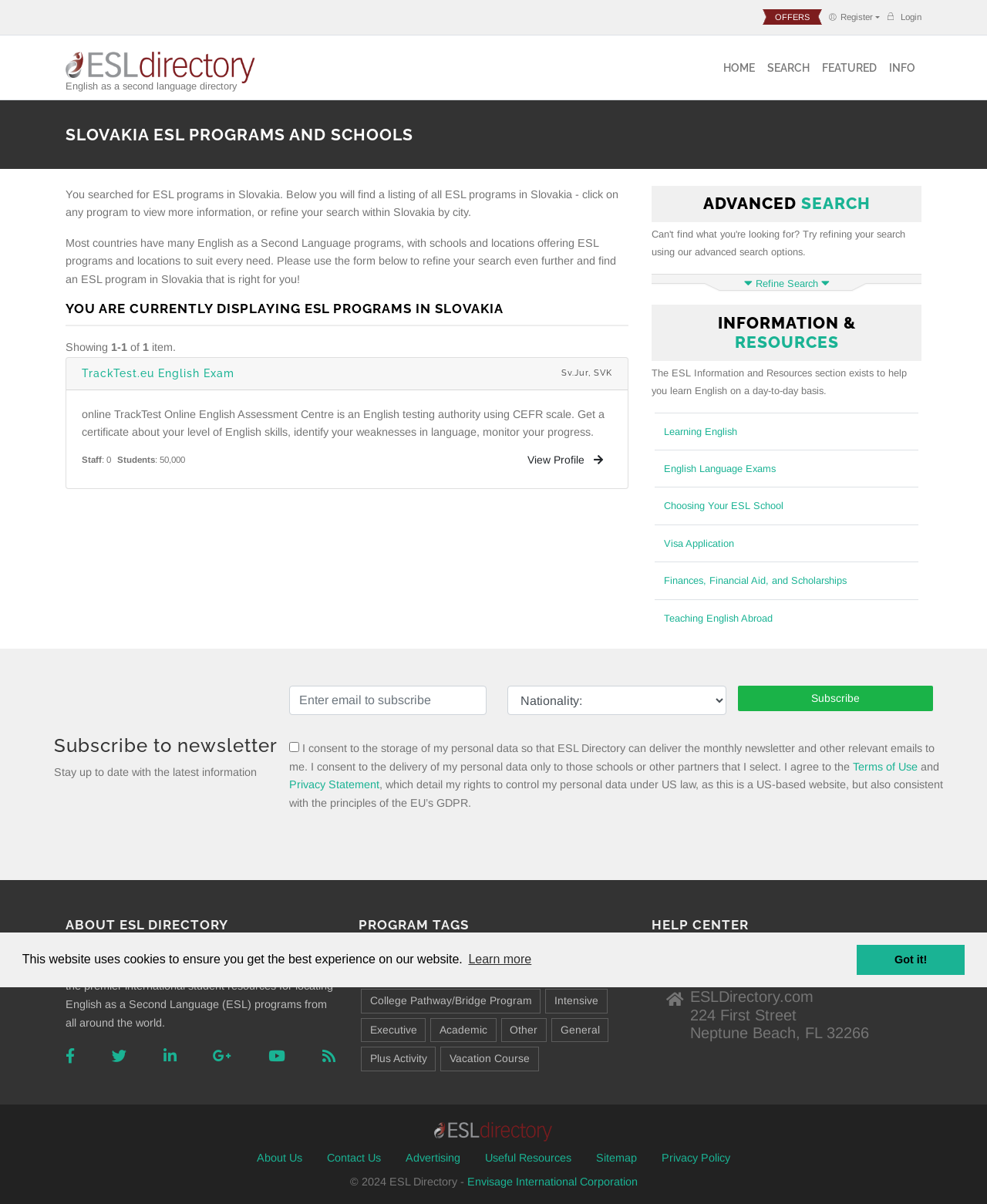How many students are there in the TrackTest.eu English Exam?
Please respond to the question with a detailed and informative answer.

The question is asking about the number of students in the TrackTest.eu English Exam. From the webpage, we can see that there is a StaticText 'Students: 50,000' which provides the answer.